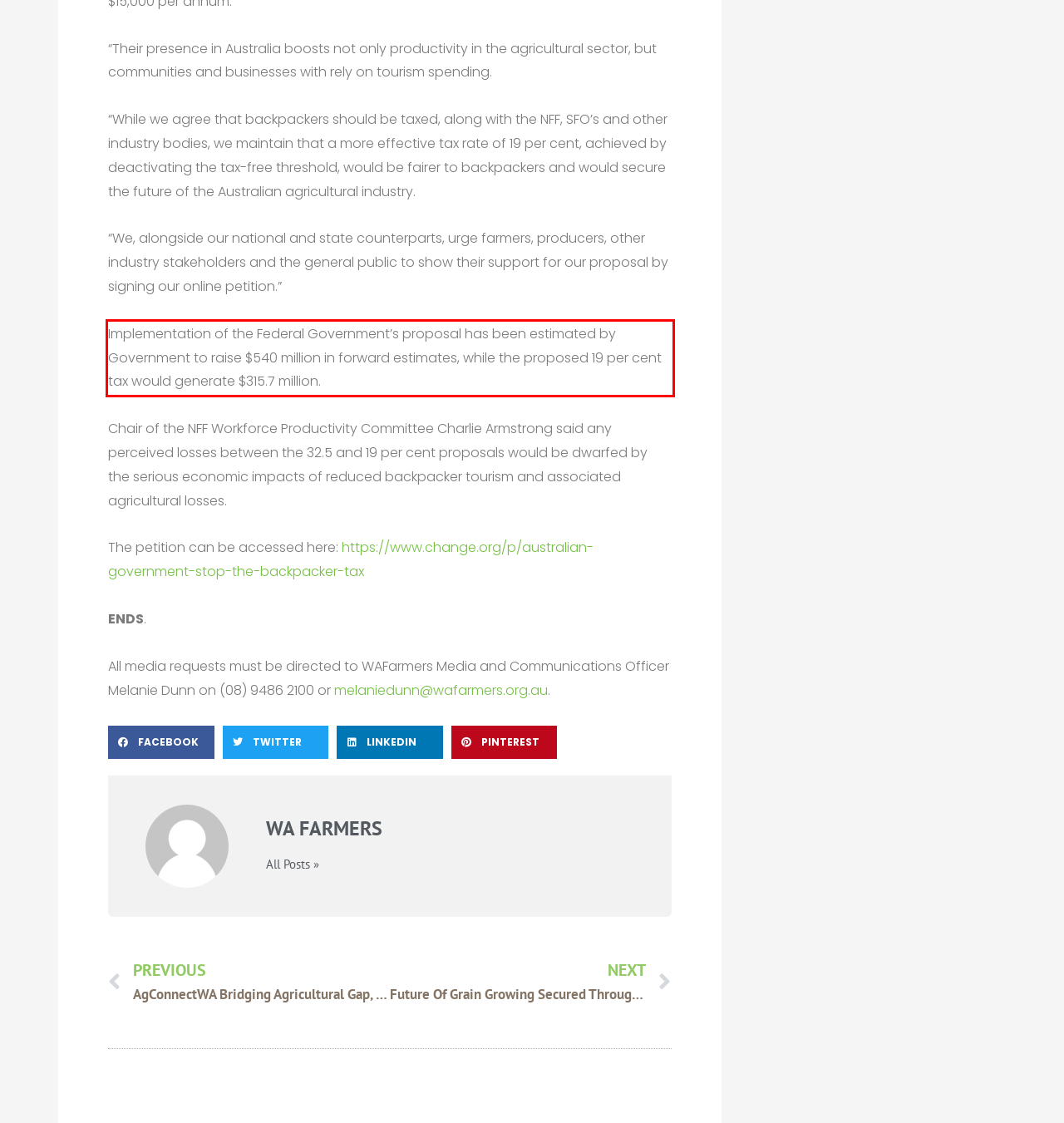Please look at the webpage screenshot and extract the text enclosed by the red bounding box.

Implementation of the Federal Government’s proposal has been estimated by Government to raise $540 million in forward estimates, while the proposed 19 per cent tax would generate $315.7 million.